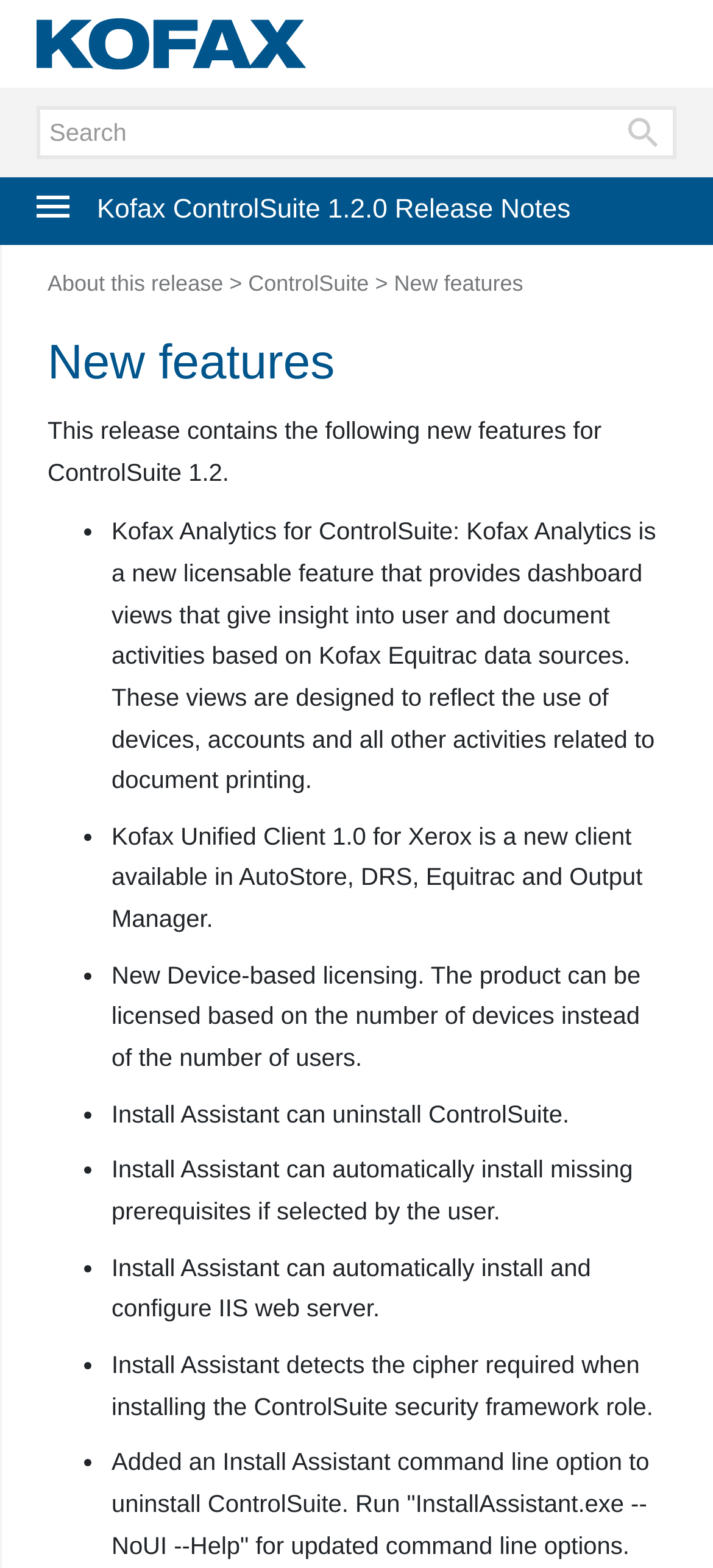Please give a short response to the question using one word or a phrase:
What is Kofax Analytics for ControlSuite?

A licensable feature